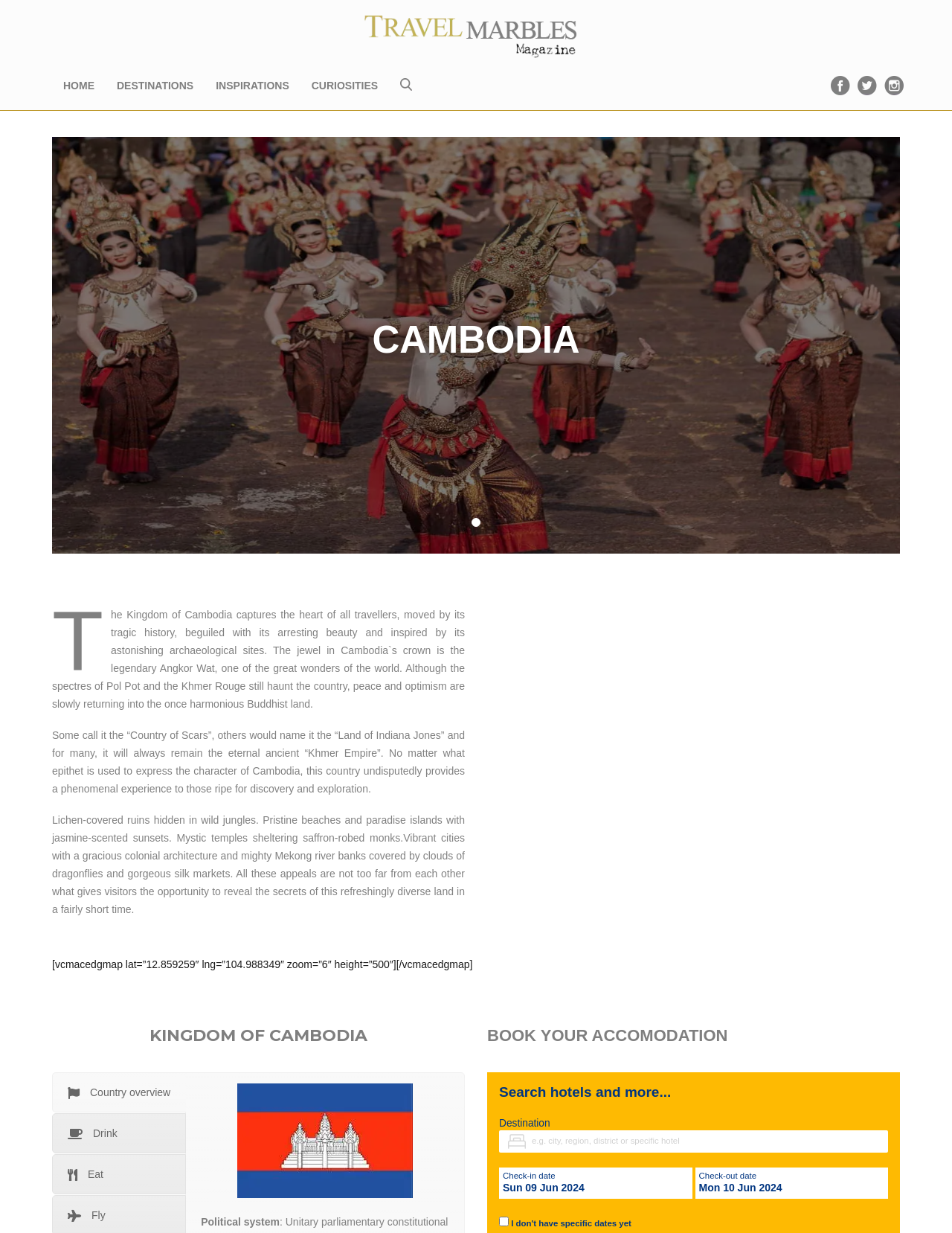Give a short answer to this question using one word or a phrase:
What is the default check-in date shown?

Sun 09 Jun 2024